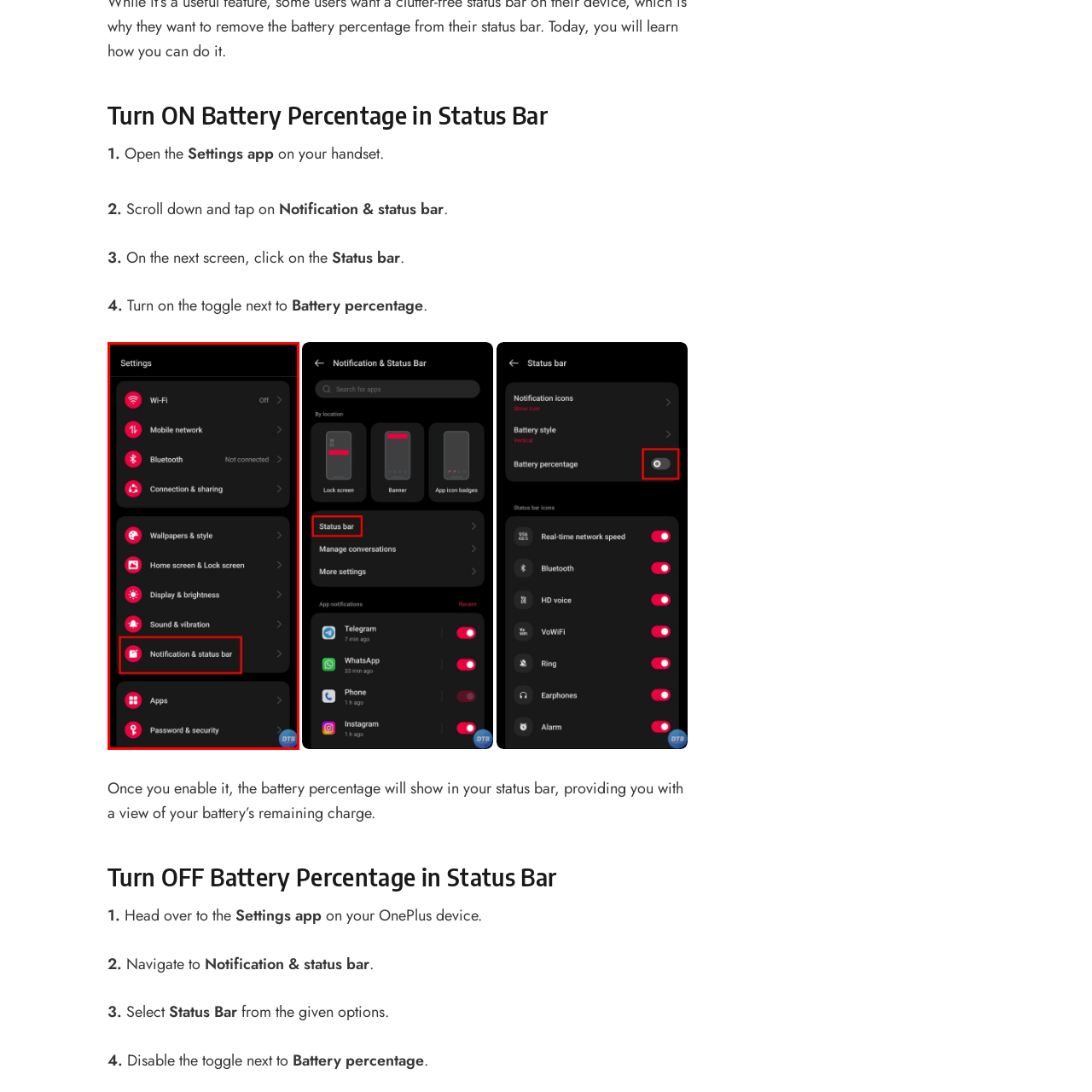What type of settings are available?
Look at the image contained within the red bounding box and provide a detailed answer based on the visual details you can infer from it.

The image displays various options available to the user, including connectivity options like 'Wi-Fi', 'Mobile network', and 'Bluetooth', as well as customization features for wallpapers and display settings, which suggests that the type of settings available are connectivity and customization settings.